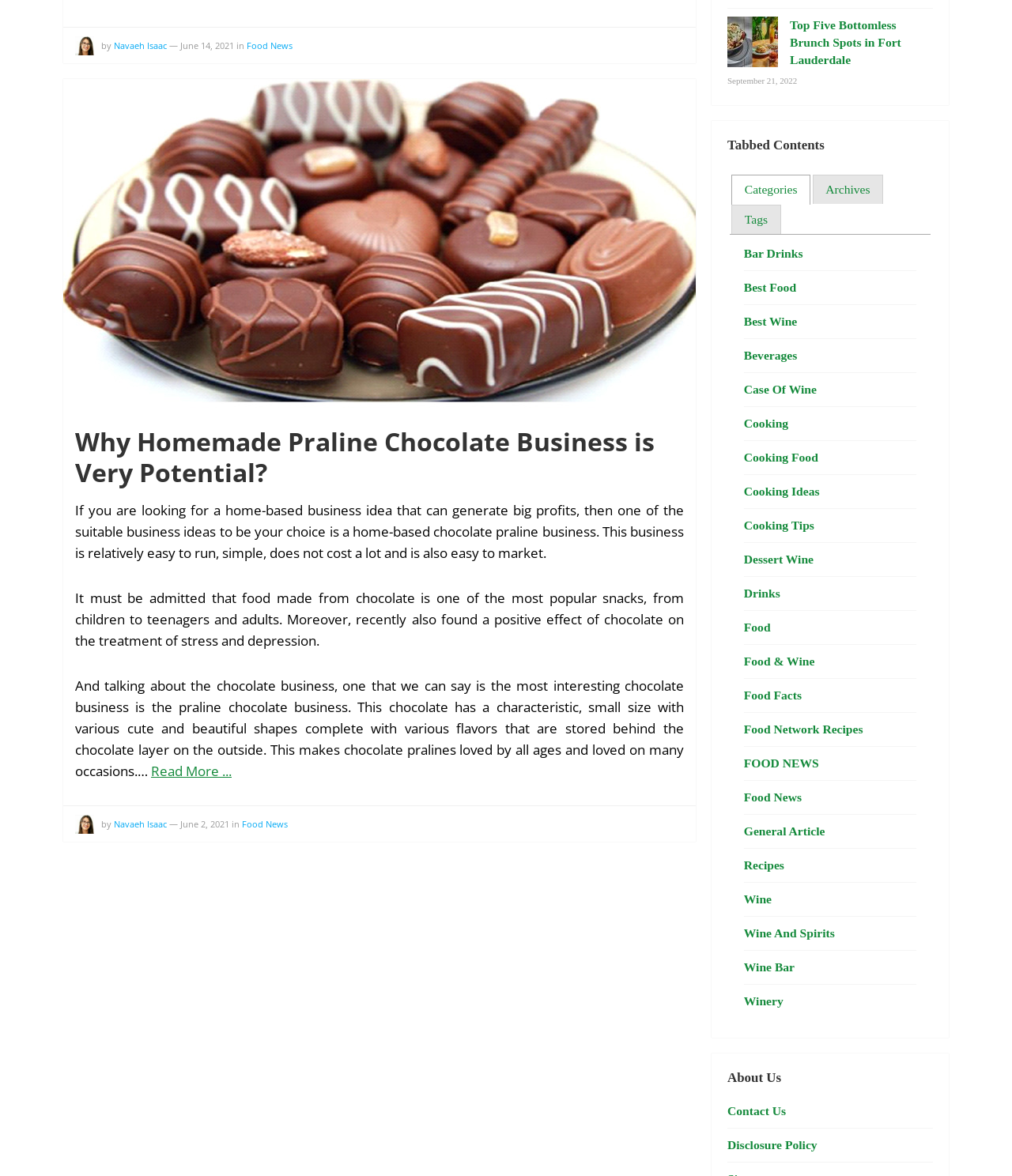What is the category of the article?
Answer with a single word or phrase, using the screenshot for reference.

Food News